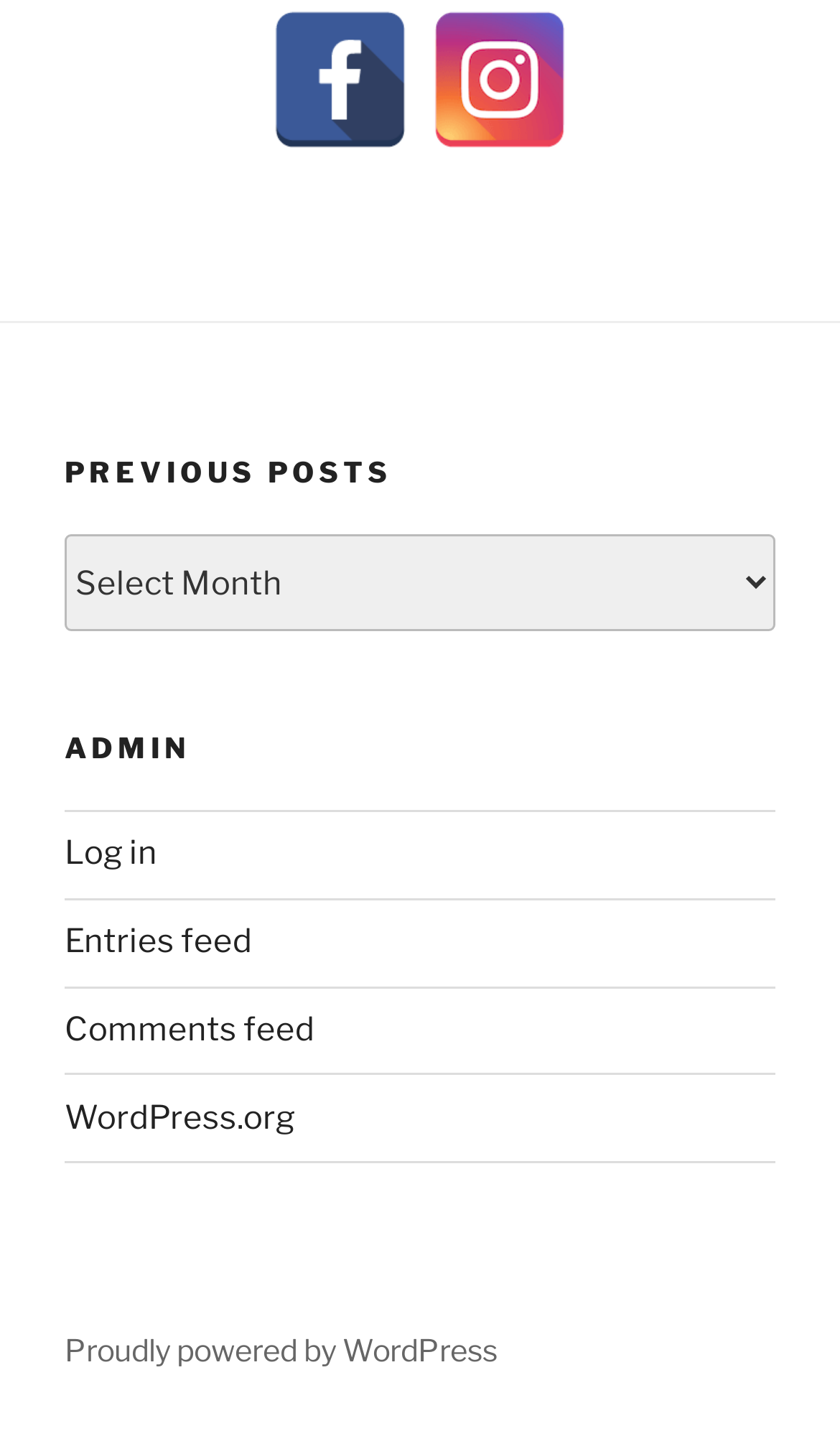Given the following UI element description: "Proudly powered by WordPress", find the bounding box coordinates in the webpage screenshot.

[0.077, 0.916, 0.592, 0.941]